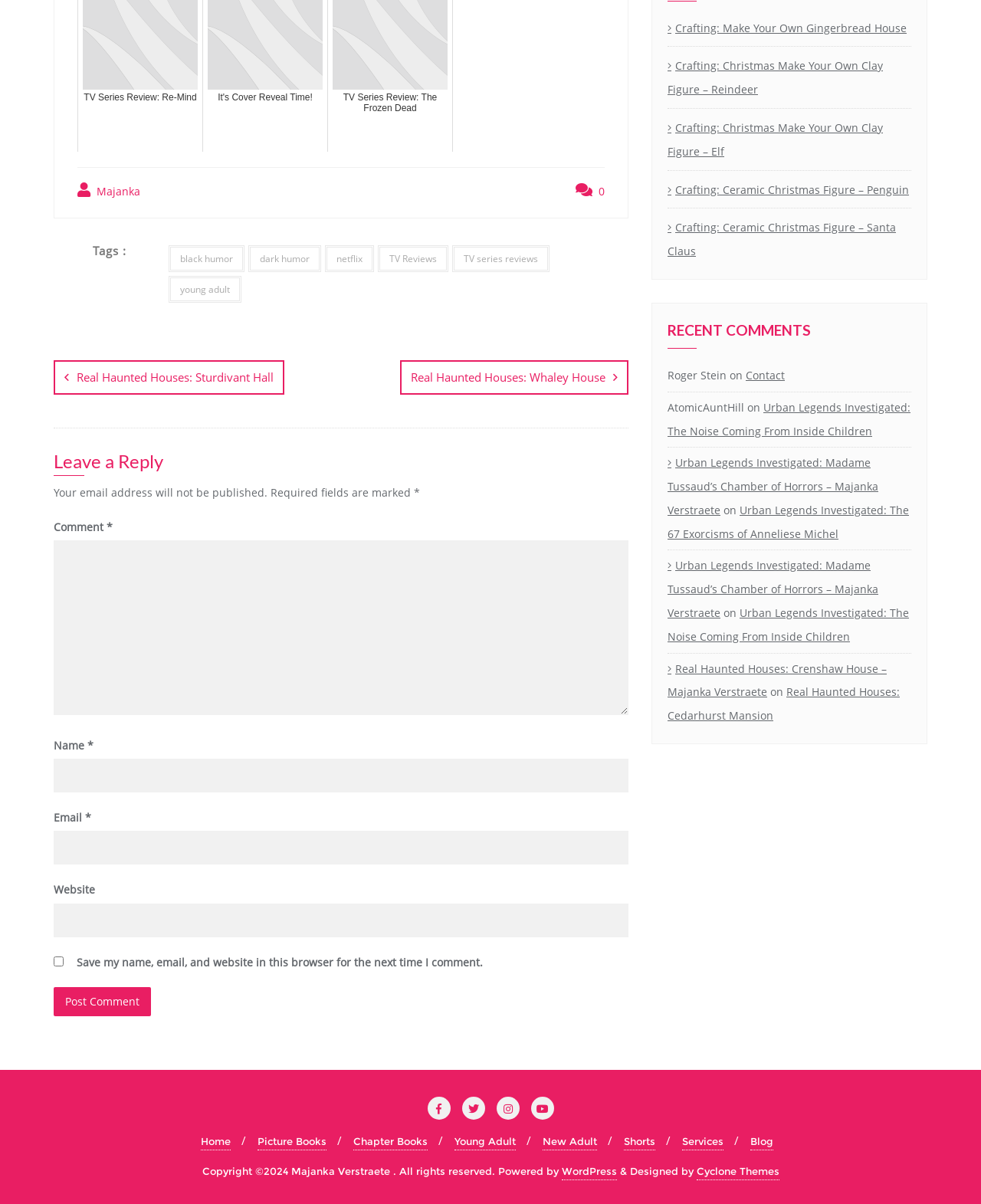What is the category of the post 'Real Haunted Houses: Sturdivant Hall'?
Please answer the question with as much detail as possible using the screenshot.

The post 'Real Haunted Houses: Sturdivant Hall' is listed under the 'Posts' navigation menu, and its category can be inferred from the surrounding links, which include 'TV Reviews' and 'TV series reviews'.